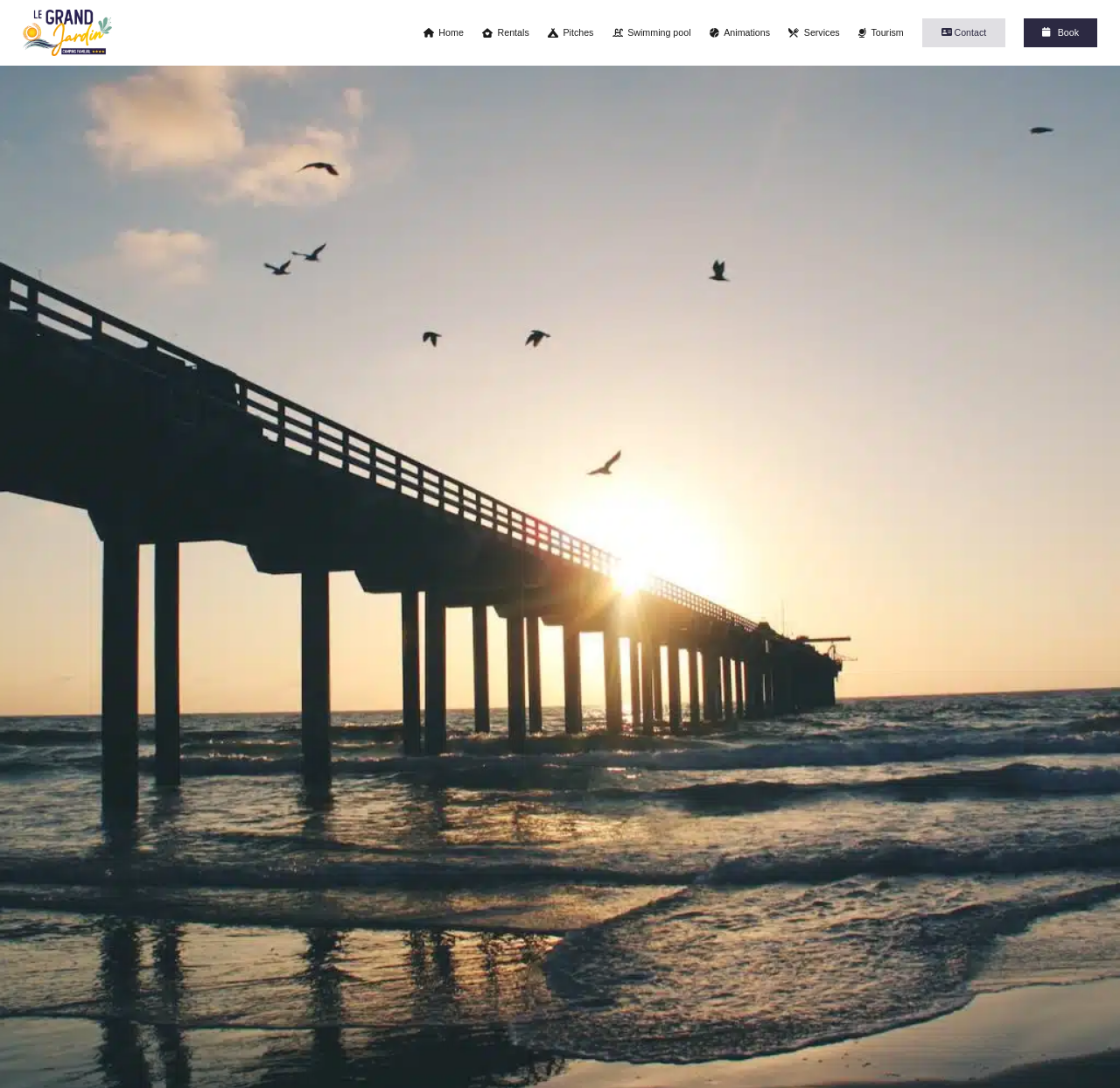Point out the bounding box coordinates of the section to click in order to follow this instruction: "check swimming pool".

[0.547, 0.025, 0.617, 0.035]